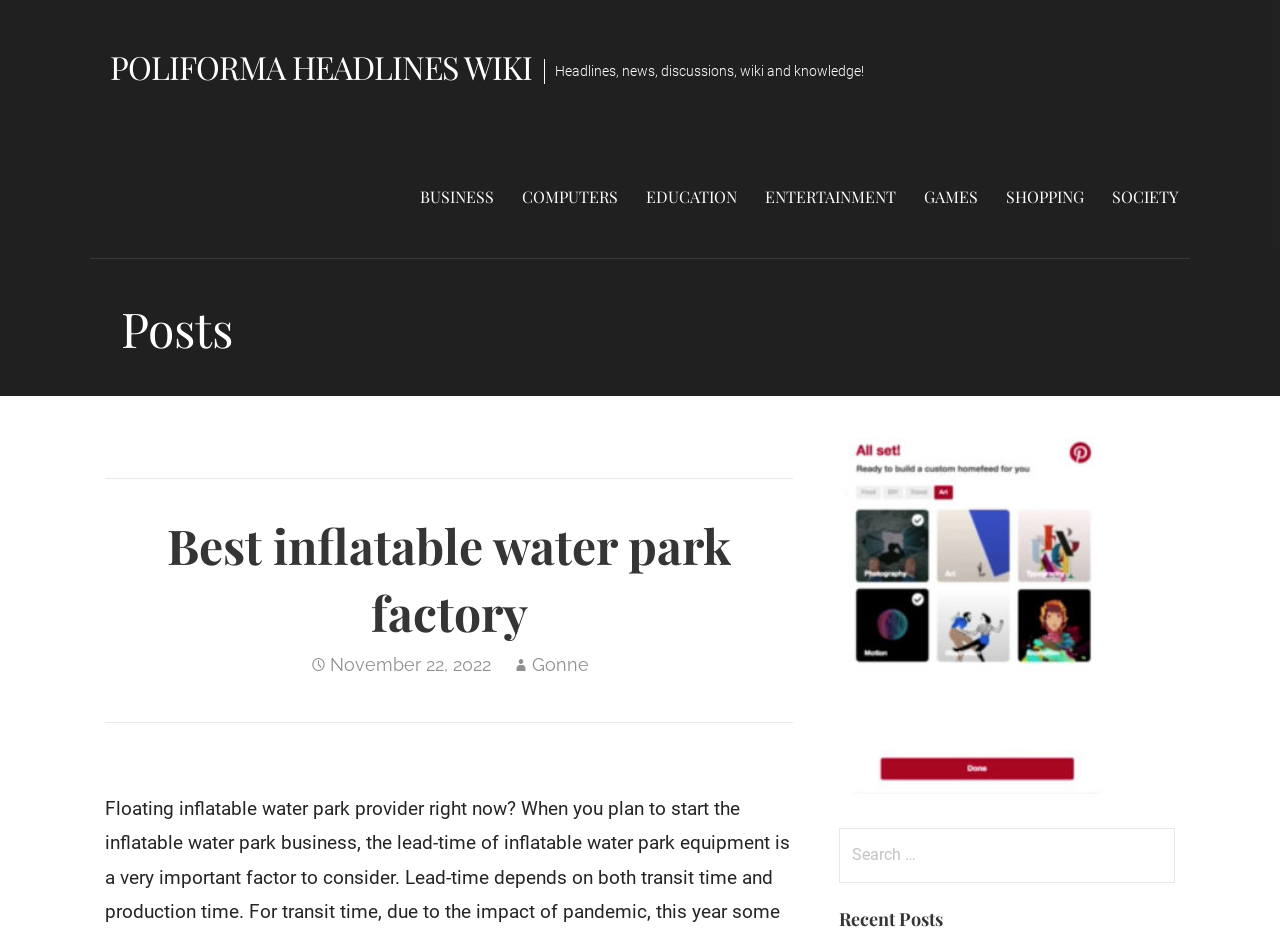Identify and provide the main heading of the webpage.

Best inflatable water park factory